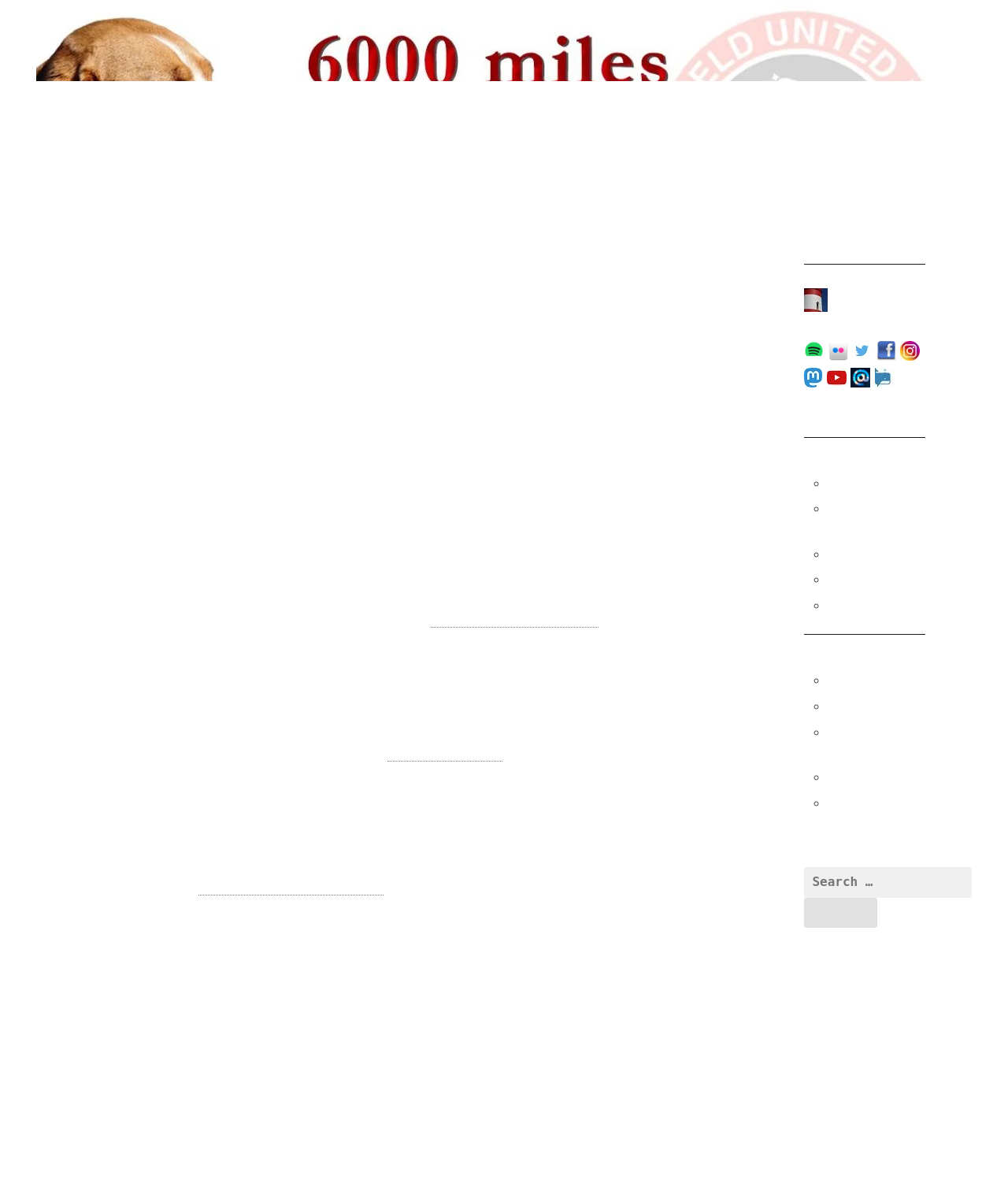Find the bounding box coordinates for the area that must be clicked to perform this action: "Click on the link 'Bluesky'".

[0.842, 0.308, 0.862, 0.324]